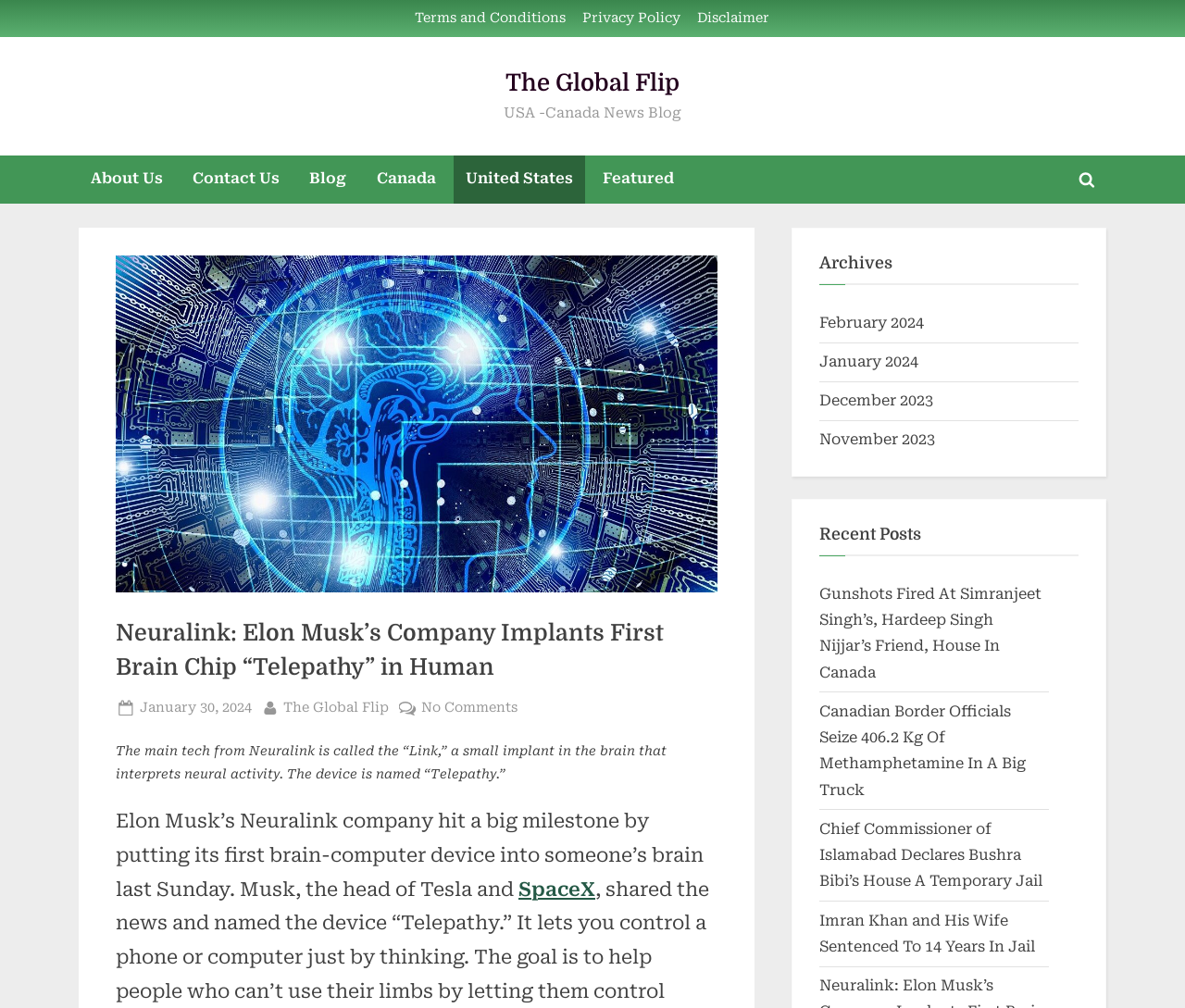What is the date of the post about Neuralink? Based on the screenshot, please respond with a single word or phrase.

January 30, 2024